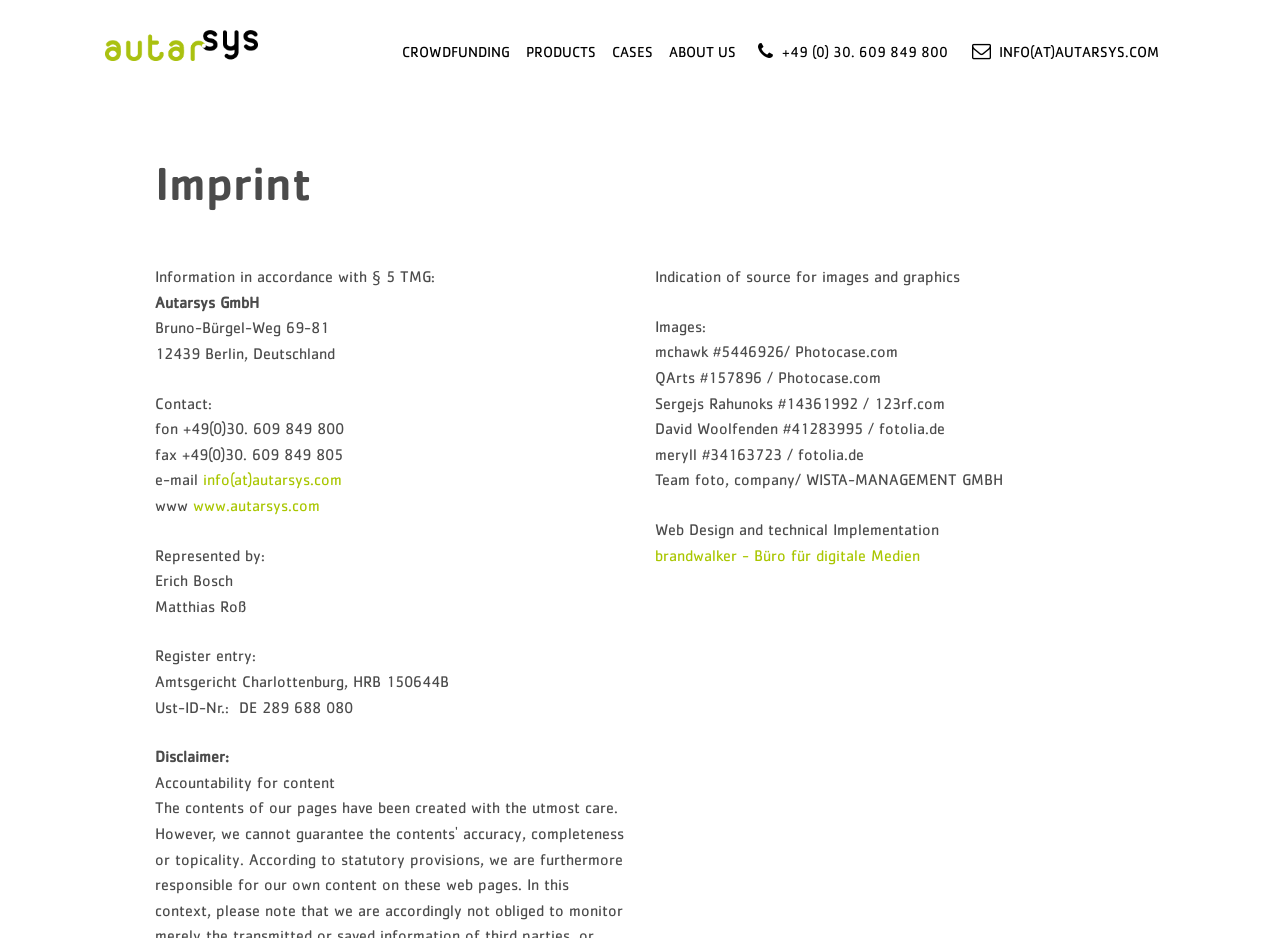Predict the bounding box of the UI element based on this description: "About Us".

[0.523, 0.047, 0.575, 0.063]